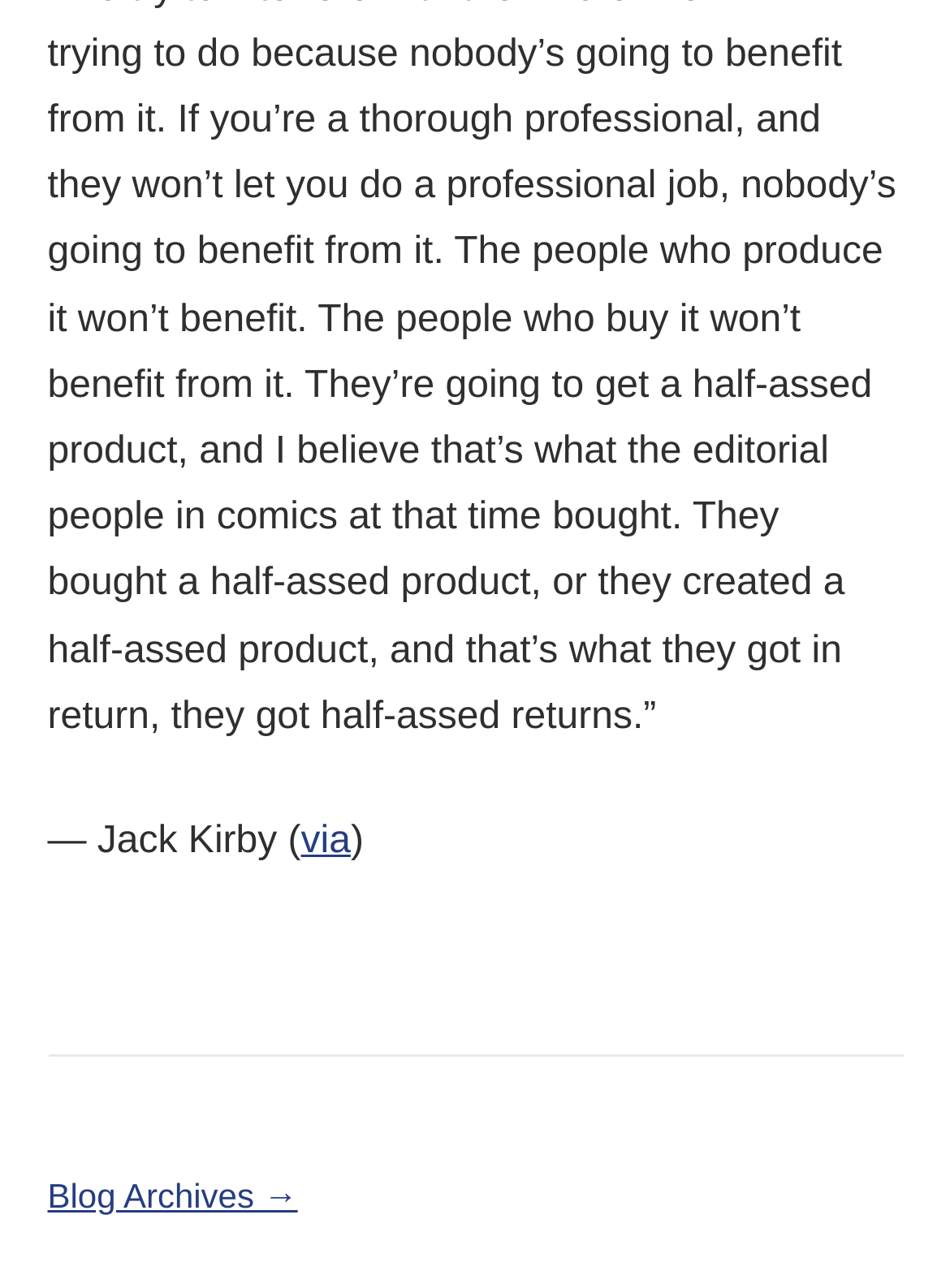Provide the bounding box coordinates of the HTML element described by the text: "via". The coordinates should be in the format [left, top, right, bottom] with values between 0 and 1.

[0.317, 0.637, 0.369, 0.669]